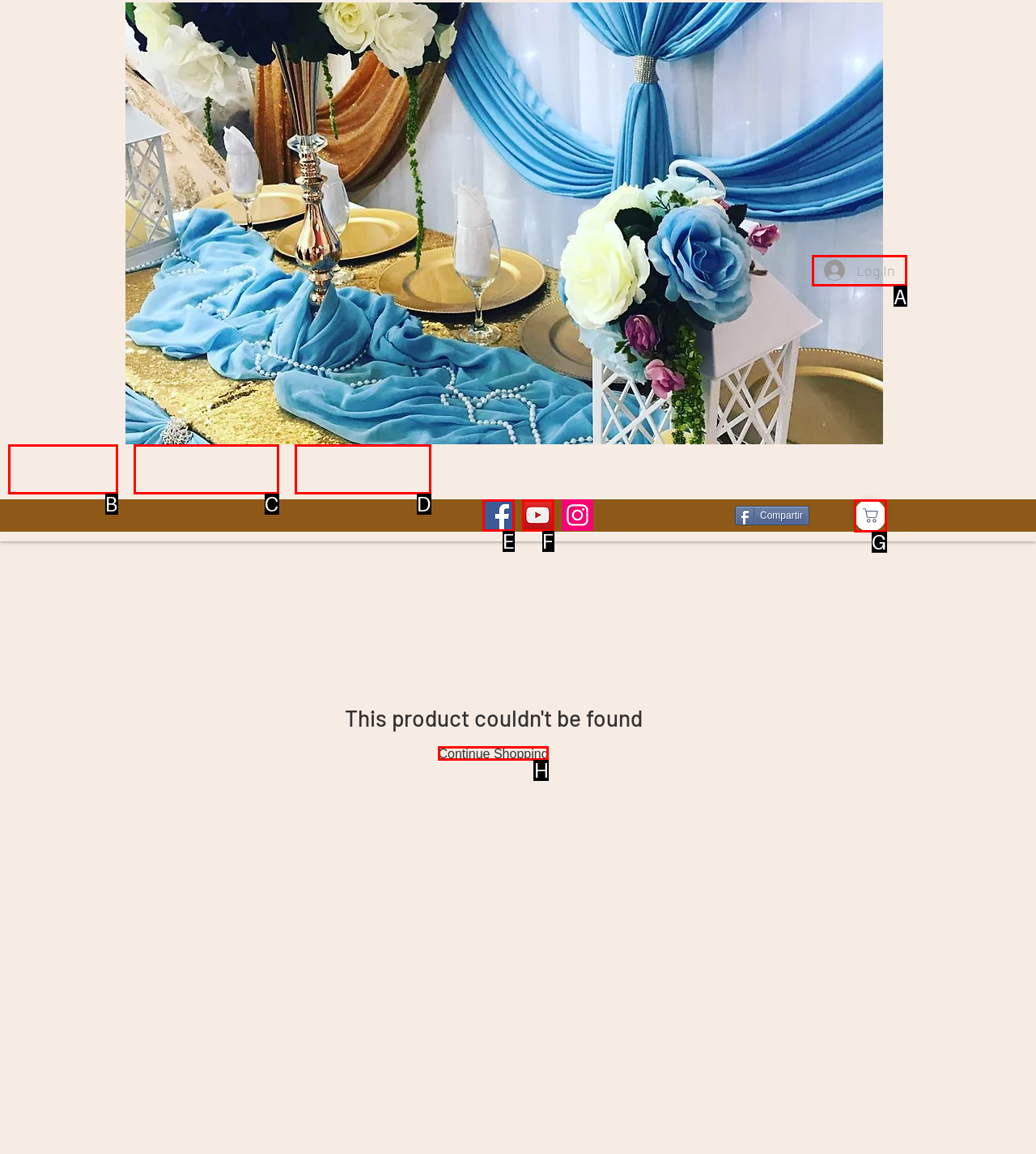Determine which HTML element should be clicked to carry out the following task: Click the Log In button Respond with the letter of the appropriate option.

A